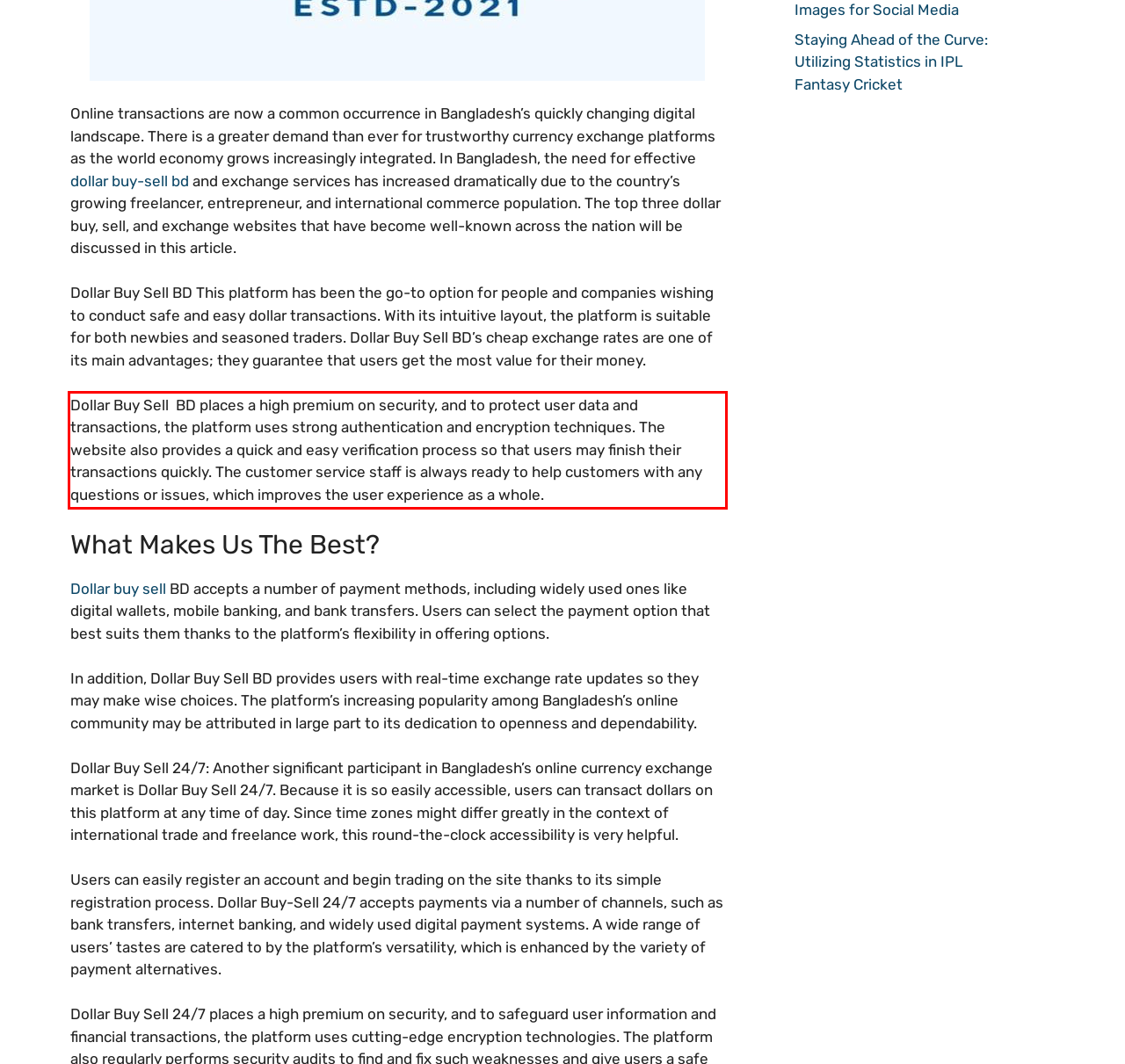Your task is to recognize and extract the text content from the UI element enclosed in the red bounding box on the webpage screenshot.

Dollar Buy Sell BD places a high premium on security, and to protect user data and transactions, the platform uses strong authentication and encryption techniques. The website also provides a quick and easy verification process so that users may finish their transactions quickly. The customer service staff is always ready to help customers with any questions or issues, which improves the user experience as a whole.